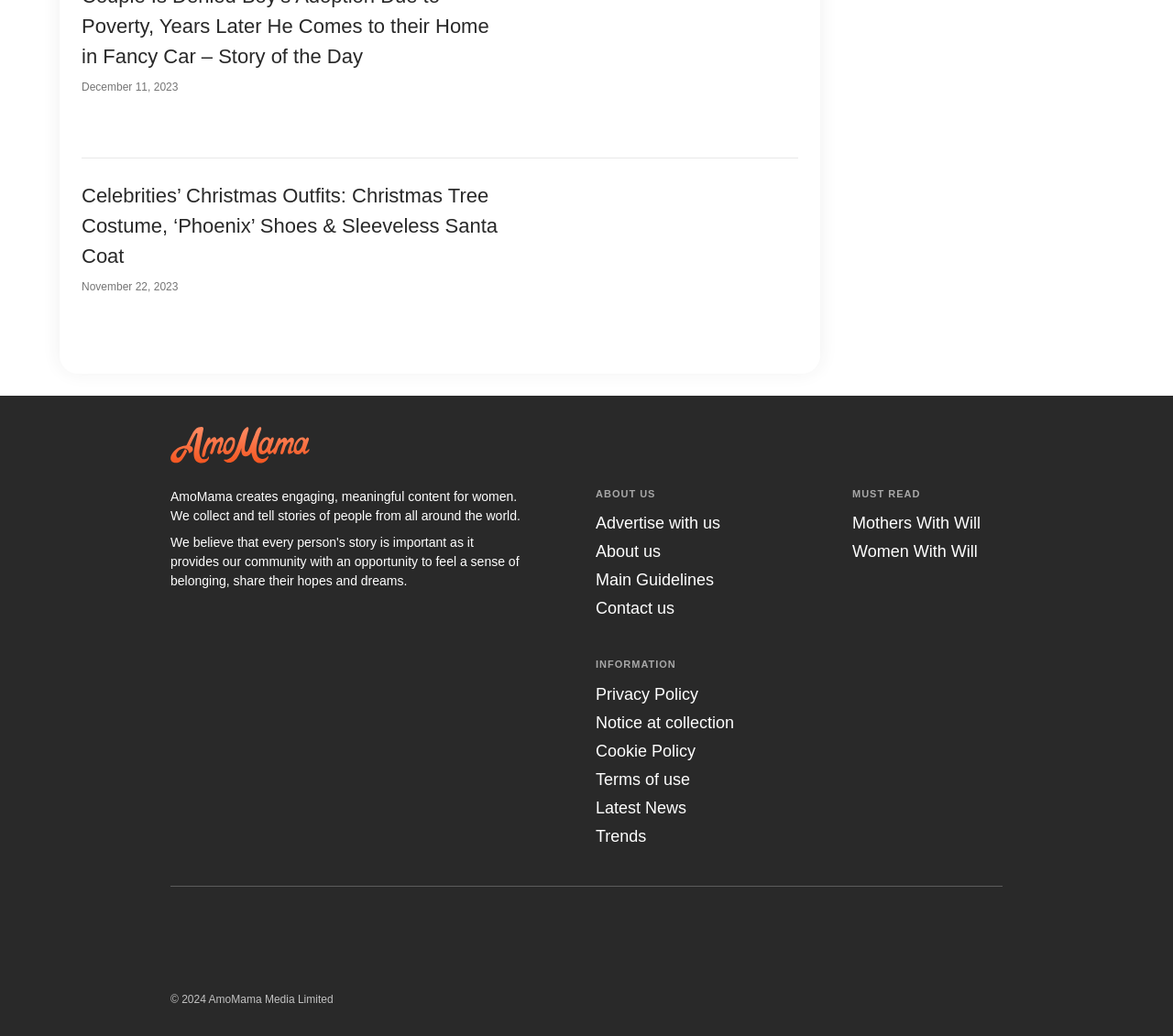What is the date of the latest article?
Please respond to the question with a detailed and thorough explanation.

The latest article date can be found at the top of the webpage, where it says 'December 11, 2023' in a static text element.